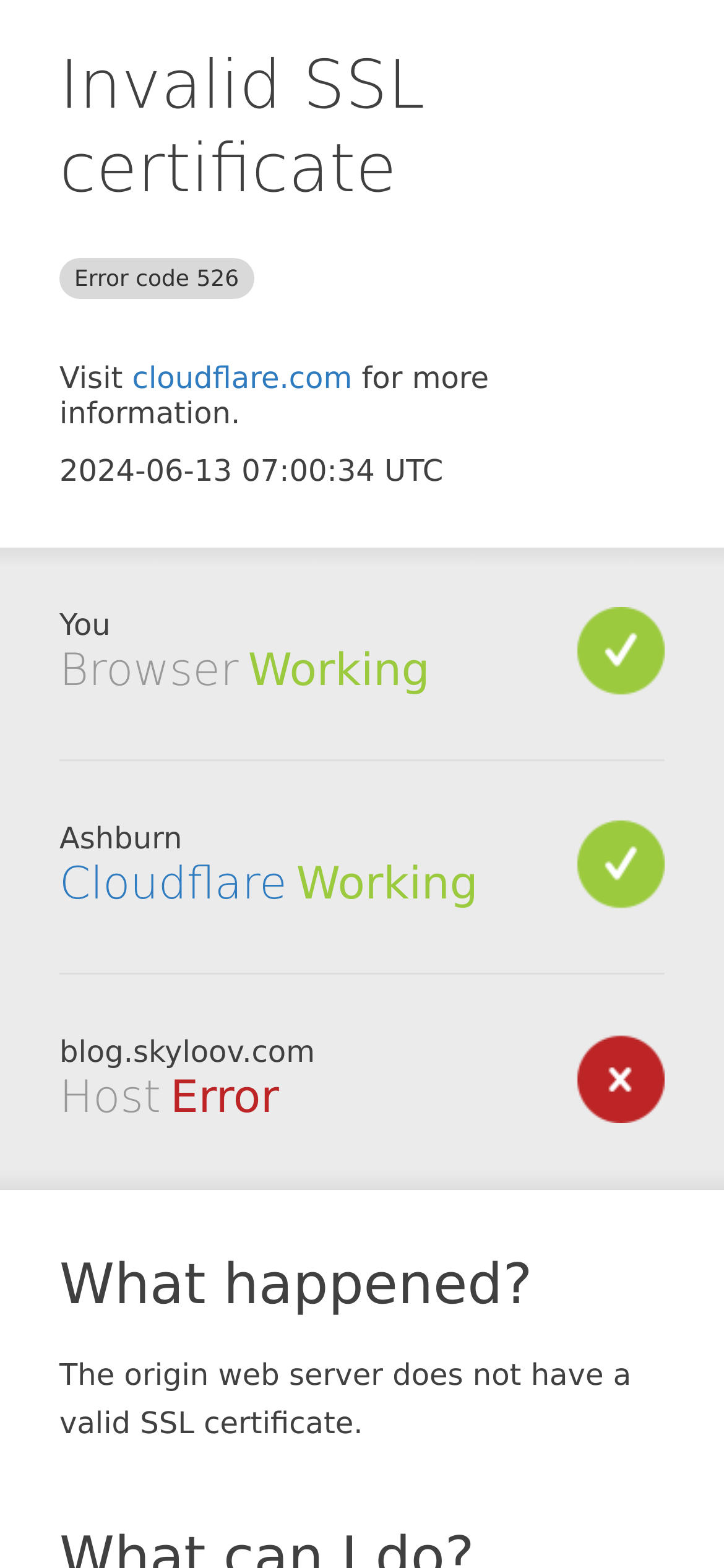Given the following UI element description: "About Me", find the bounding box coordinates in the webpage screenshot.

None